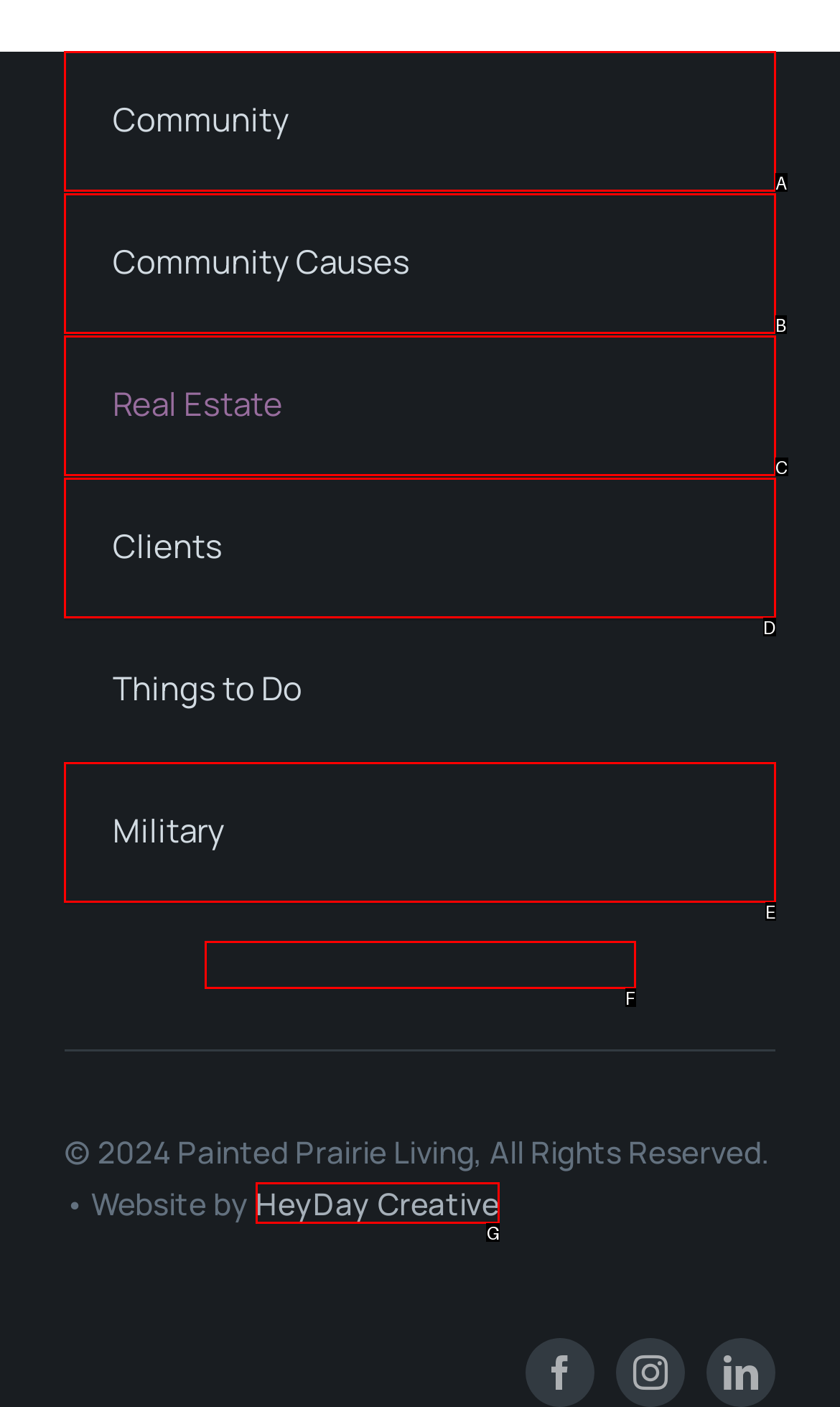Determine the option that aligns with this description: Choir admin
Reply with the option's letter directly.

None